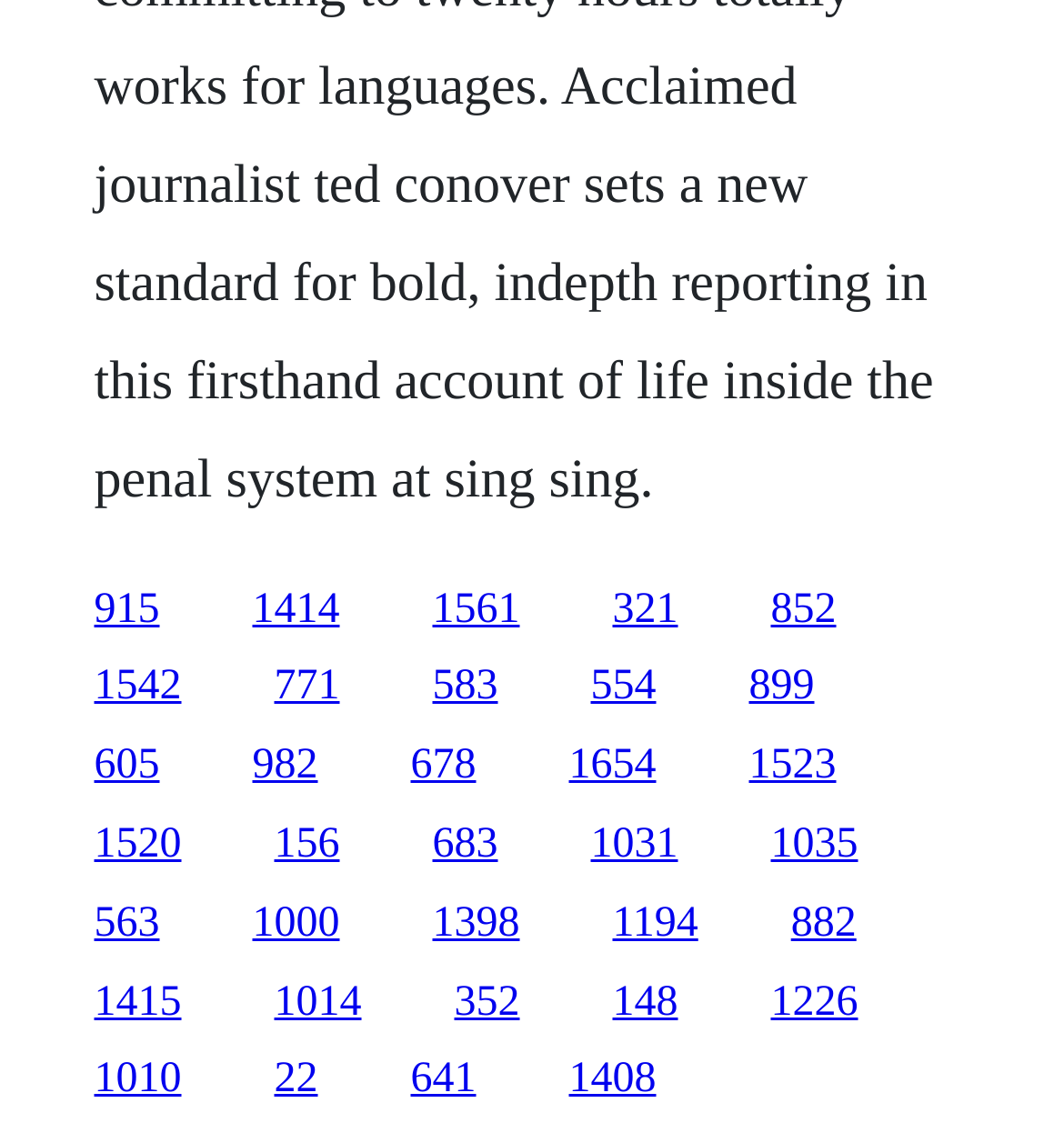Provide the bounding box coordinates in the format (top-left x, top-left y, bottom-right x, bottom-right y). All values are floating point numbers between 0 and 1. Determine the bounding box coordinate of the UI element described as: 641

[0.386, 0.925, 0.447, 0.965]